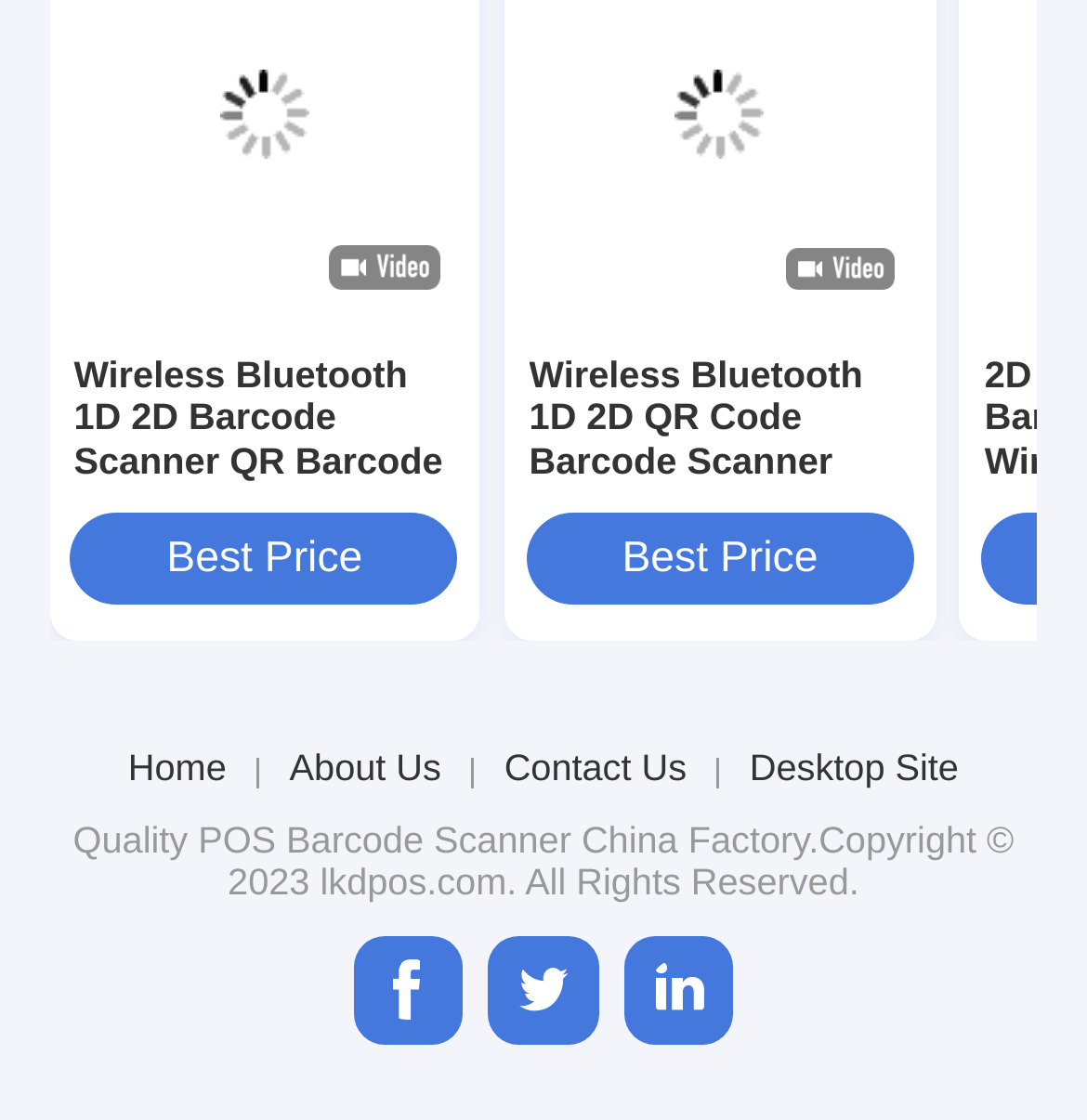Locate the bounding box coordinates of the clickable area to execute the instruction: "Go to Home page". Provide the coordinates as four float numbers between 0 and 1, represented as [left, top, right, bottom].

[0.118, 0.667, 0.208, 0.705]